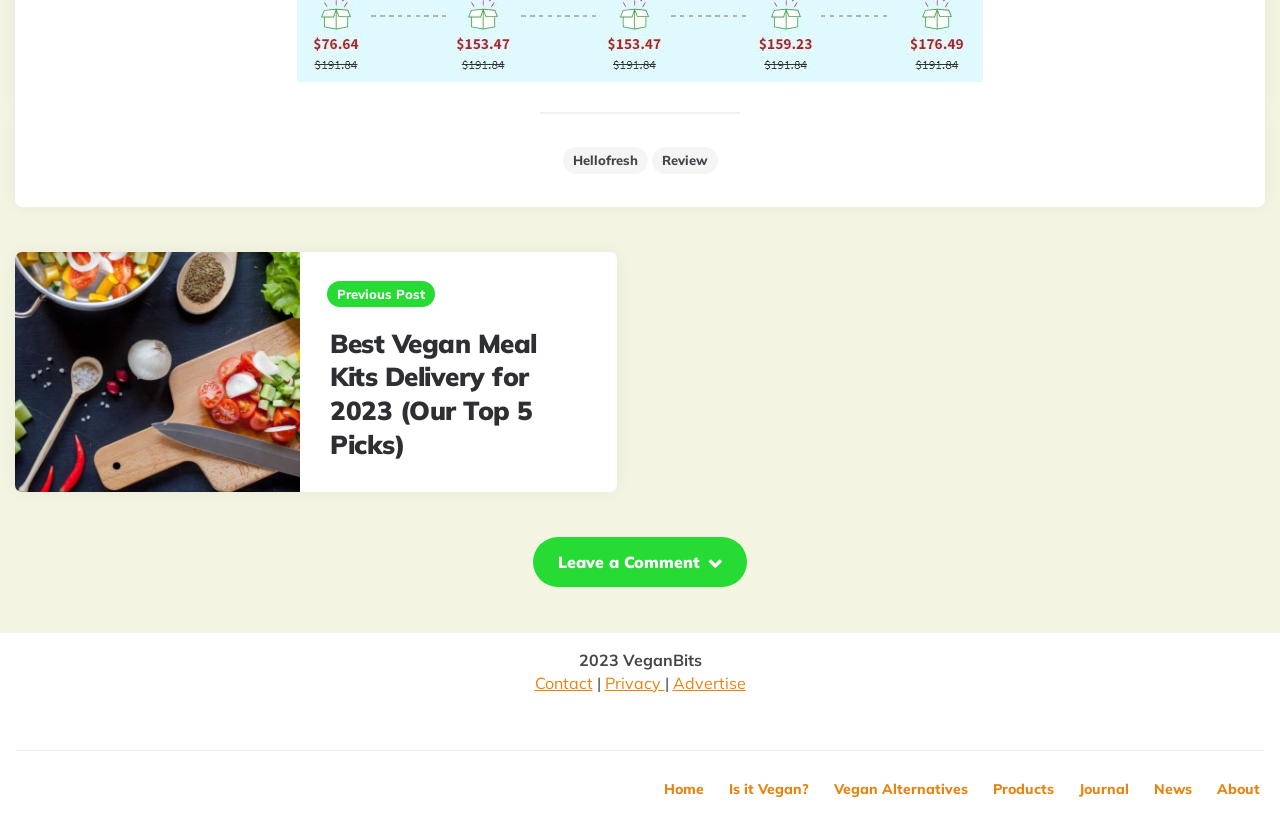Identify the bounding box coordinates of the region I need to click to complete this instruction: "go to the 'Contact' page".

[0.418, 0.813, 0.463, 0.837]